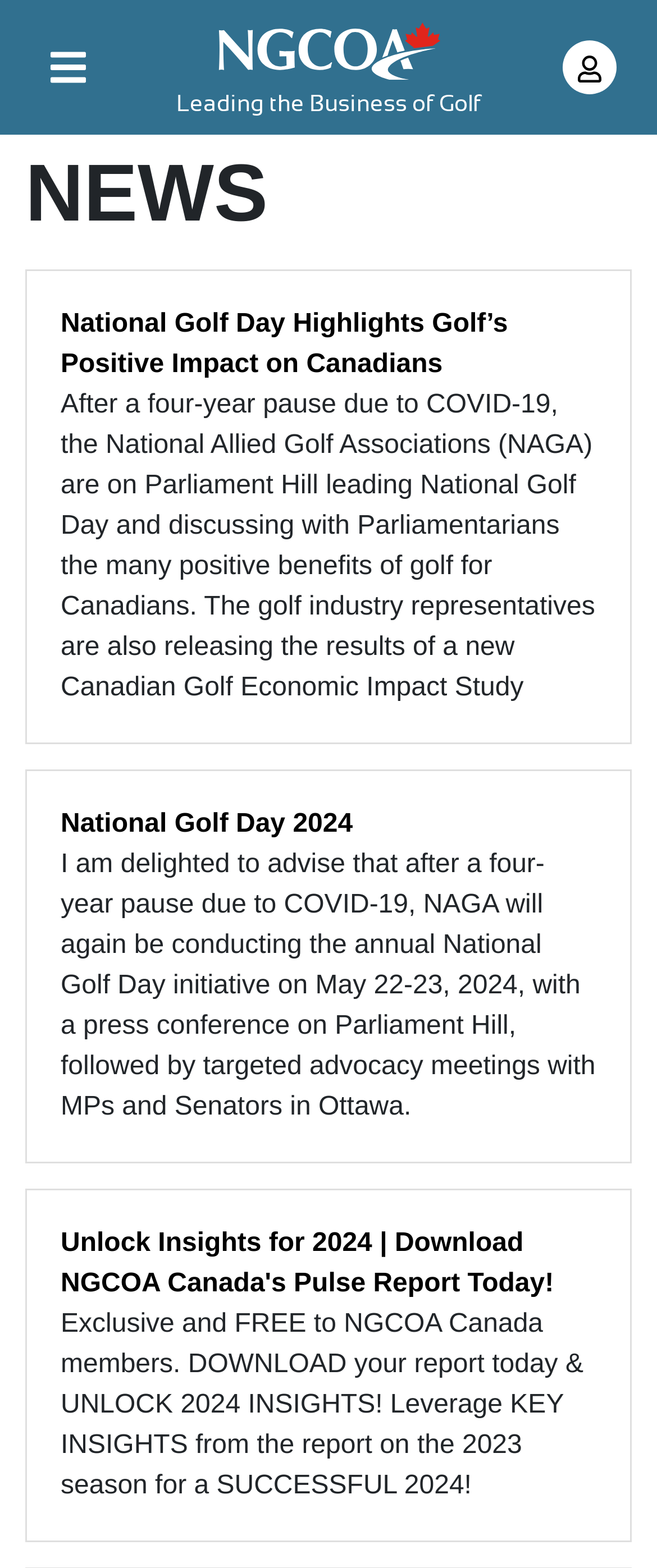Answer in one word or a short phrase: 
What is the purpose of National Golf Day?

Discussing golf's positive impact on Canadians